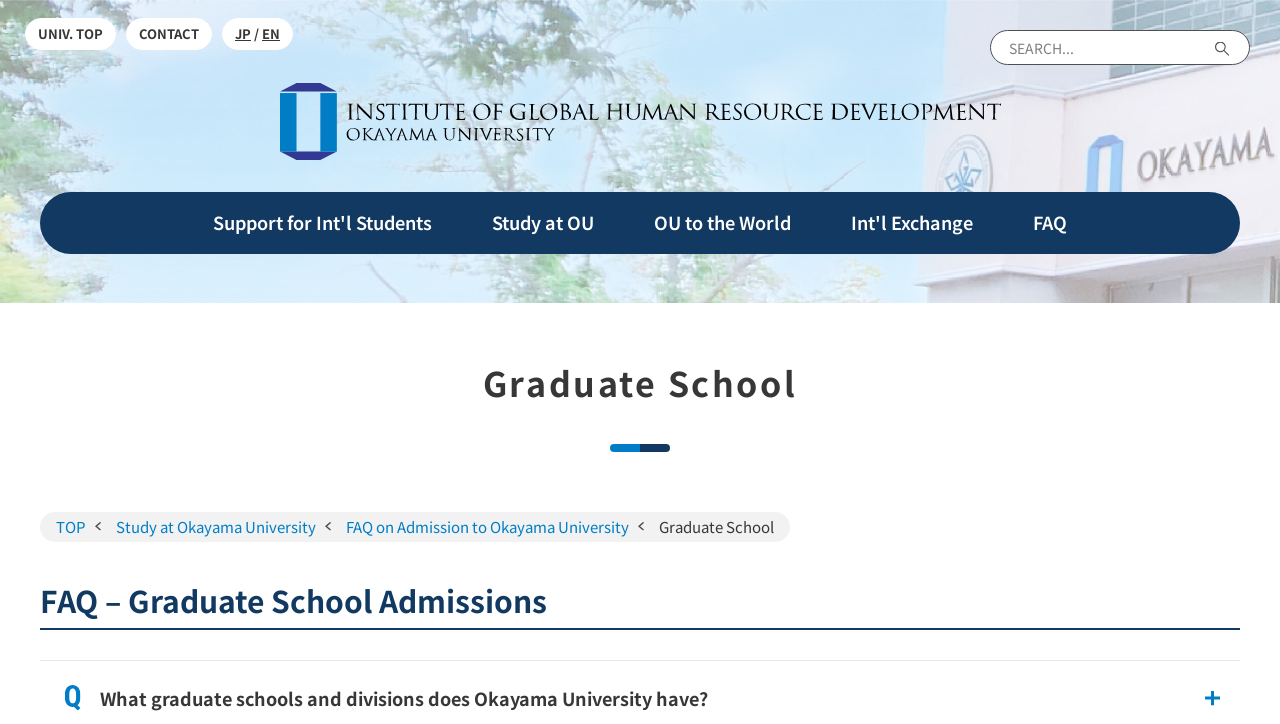Respond with a single word or phrase to the following question: What is the current section of the website?

FAQ